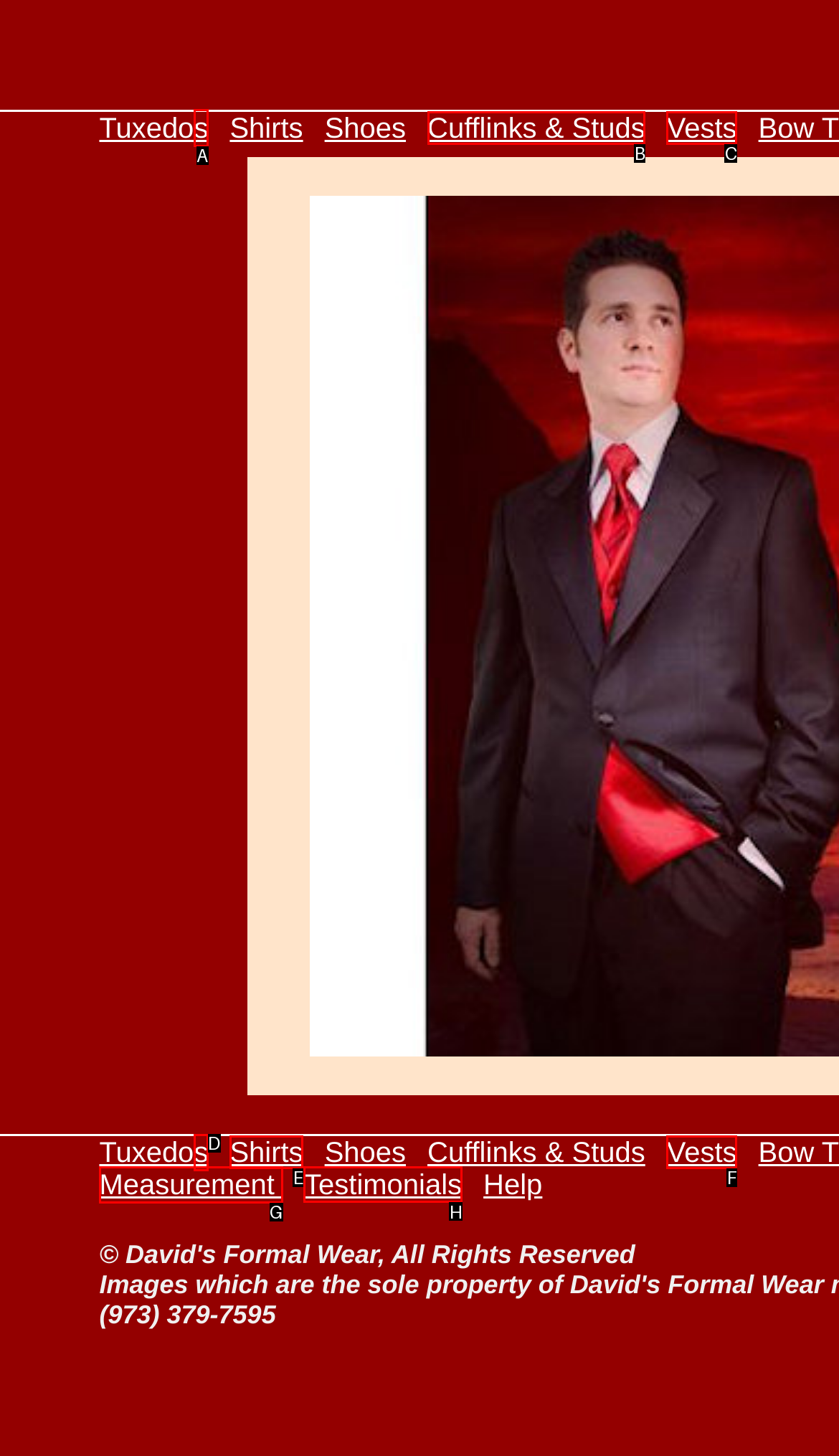Choose the HTML element you need to click to achieve the following task: Read testimonials
Respond with the letter of the selected option from the given choices directly.

H